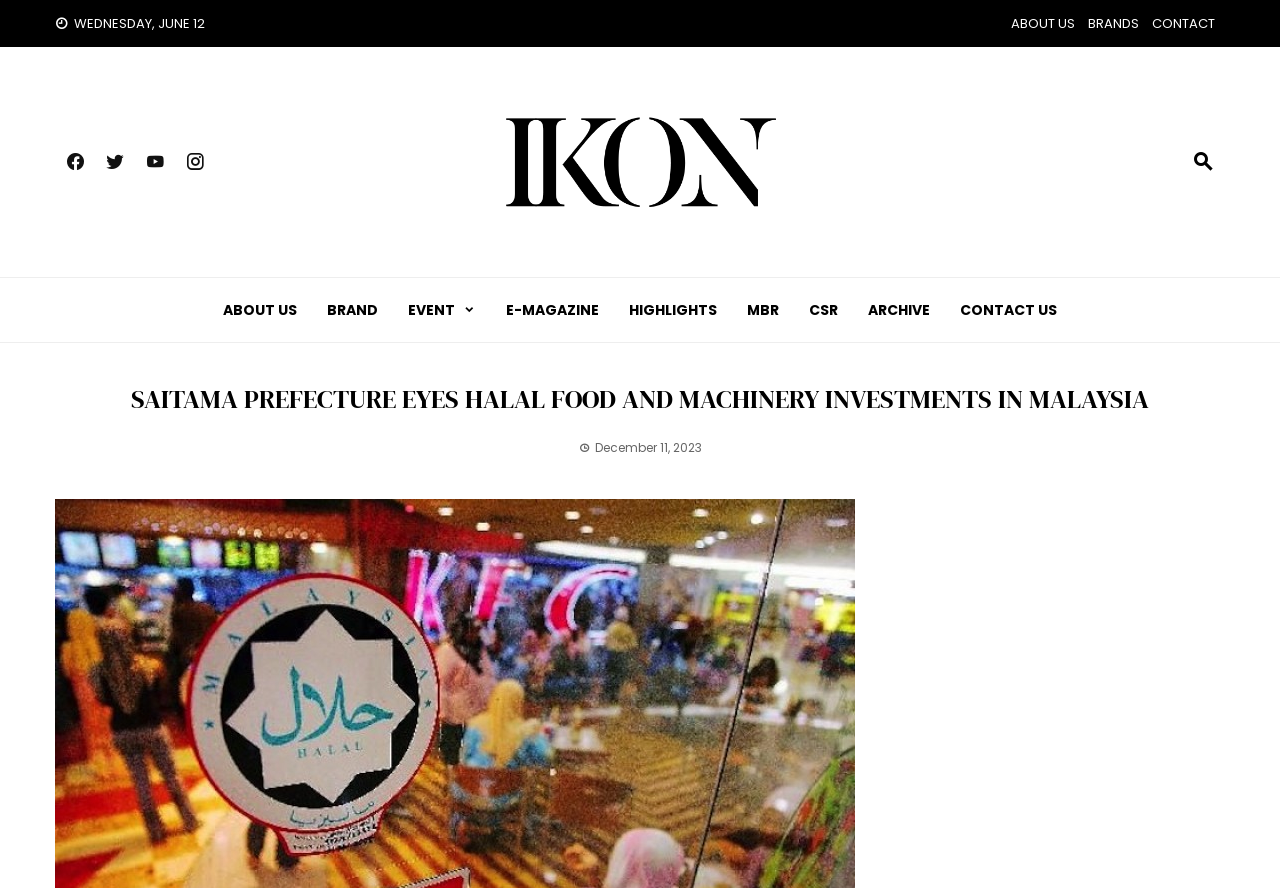Kindly respond to the following question with a single word or a brief phrase: 
What is the topic of the article?

Saitama Prefecture's investment in Malaysia